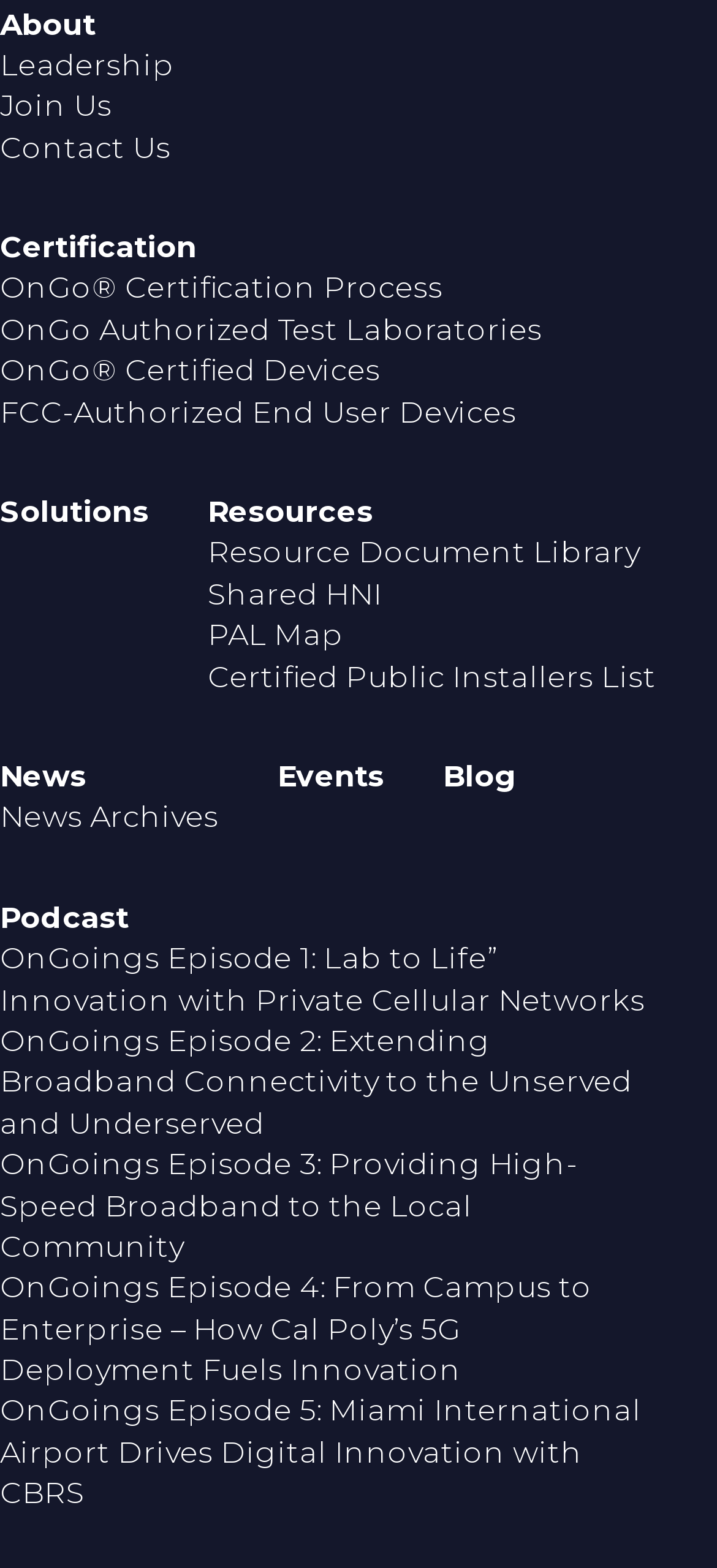How many categories are on the top navigation bar?
Using the visual information, respond with a single word or phrase.

7